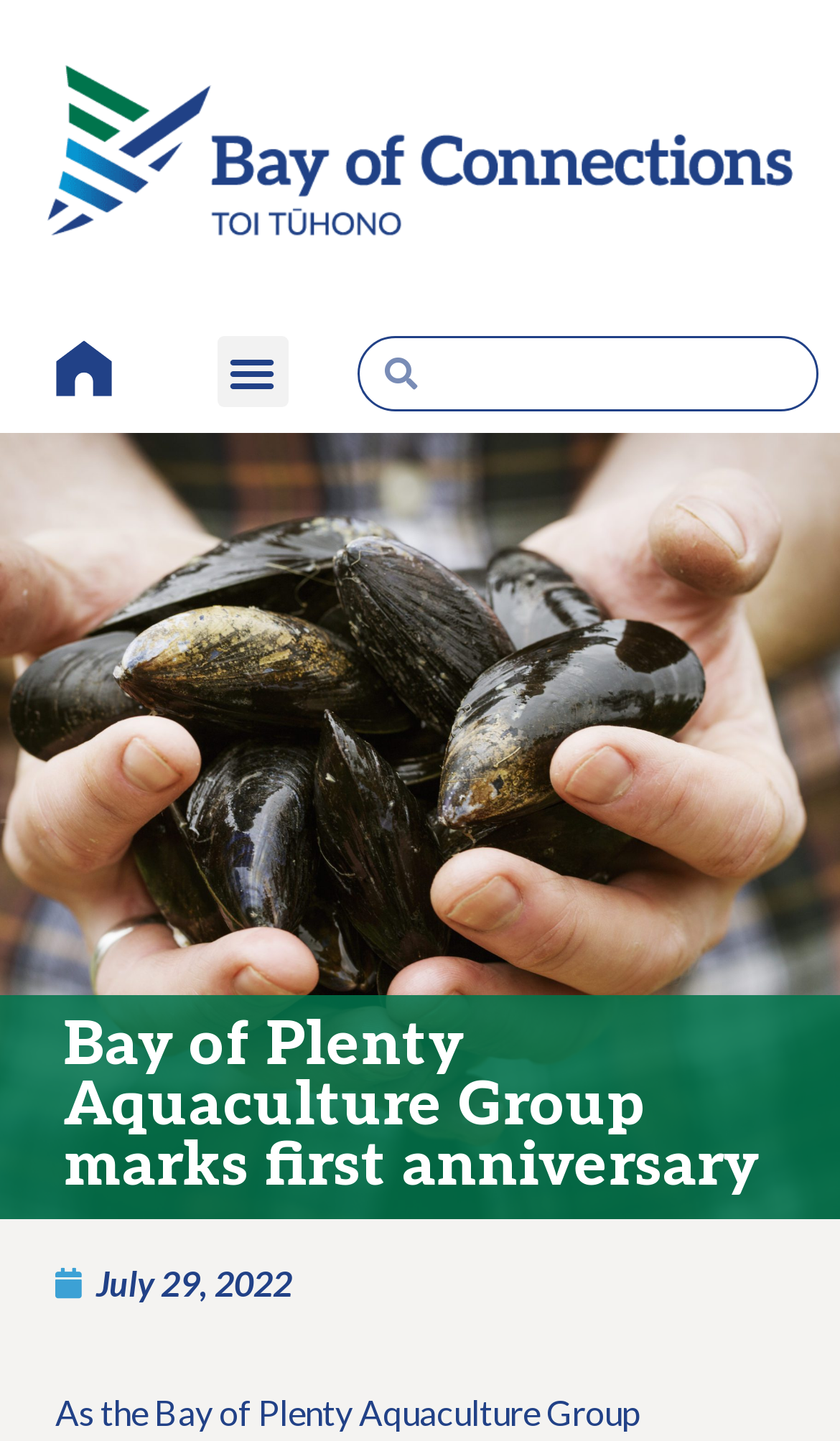What is the main heading of this webpage? Please extract and provide it.

Bay of Plenty Aquaculture Group marks first anniversary